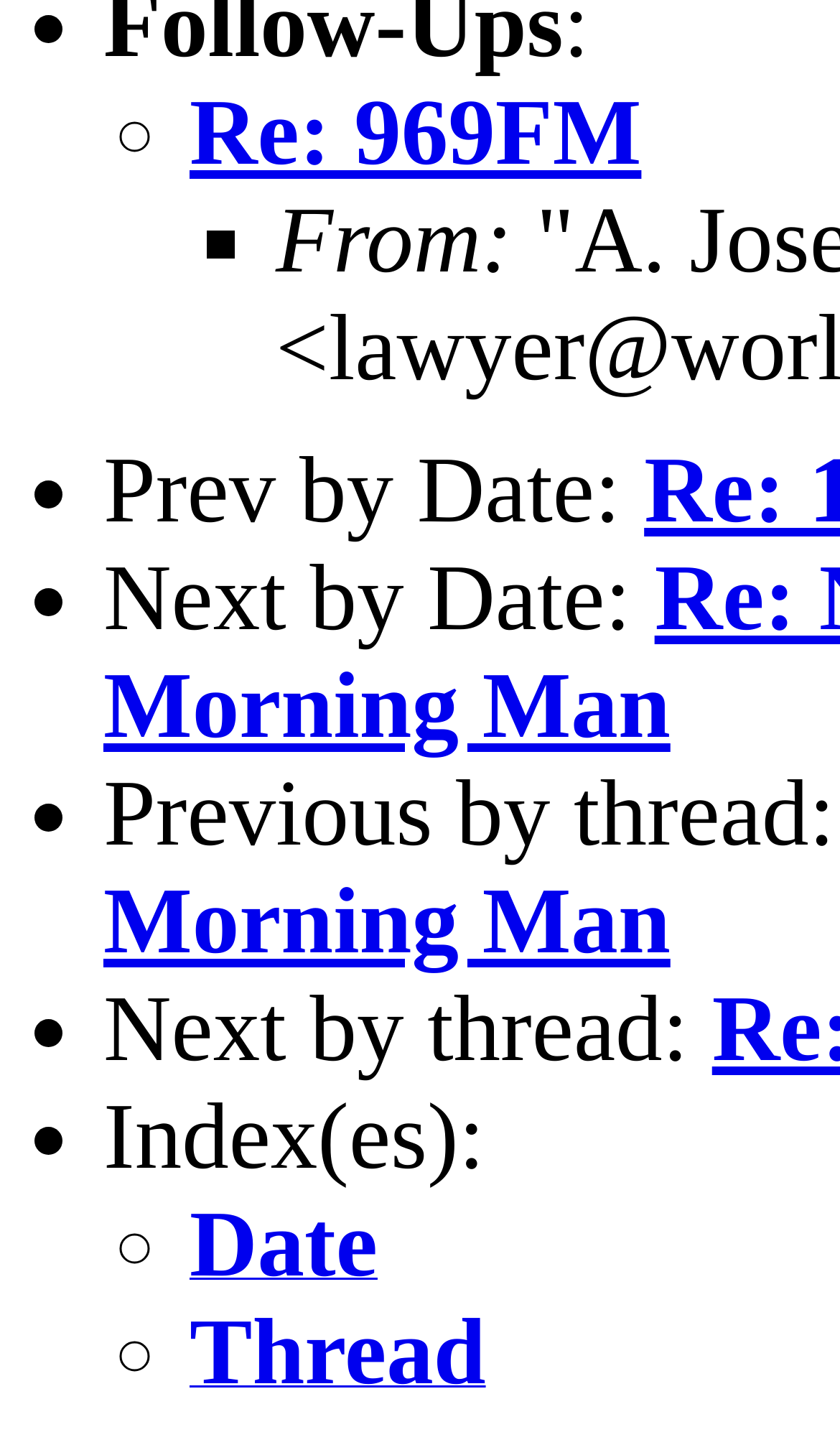Use a single word or phrase to answer the question: How many types of markers are used in the conversation?

2